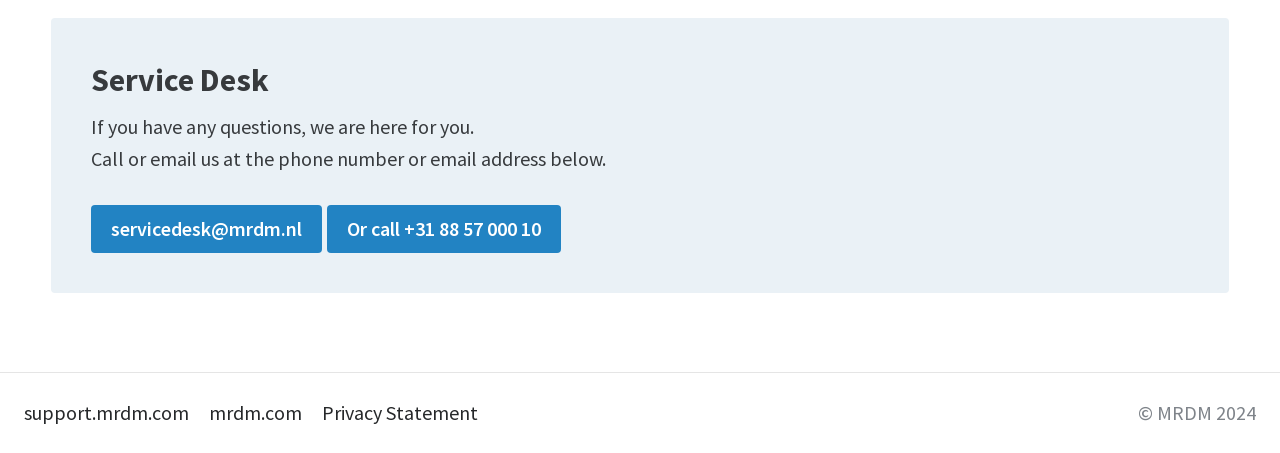Provide the bounding box coordinates of the HTML element this sentence describes: "support.mrdm.com". The bounding box coordinates consist of four float numbers between 0 and 1, i.e., [left, top, right, bottom].

[0.019, 0.859, 0.148, 0.965]